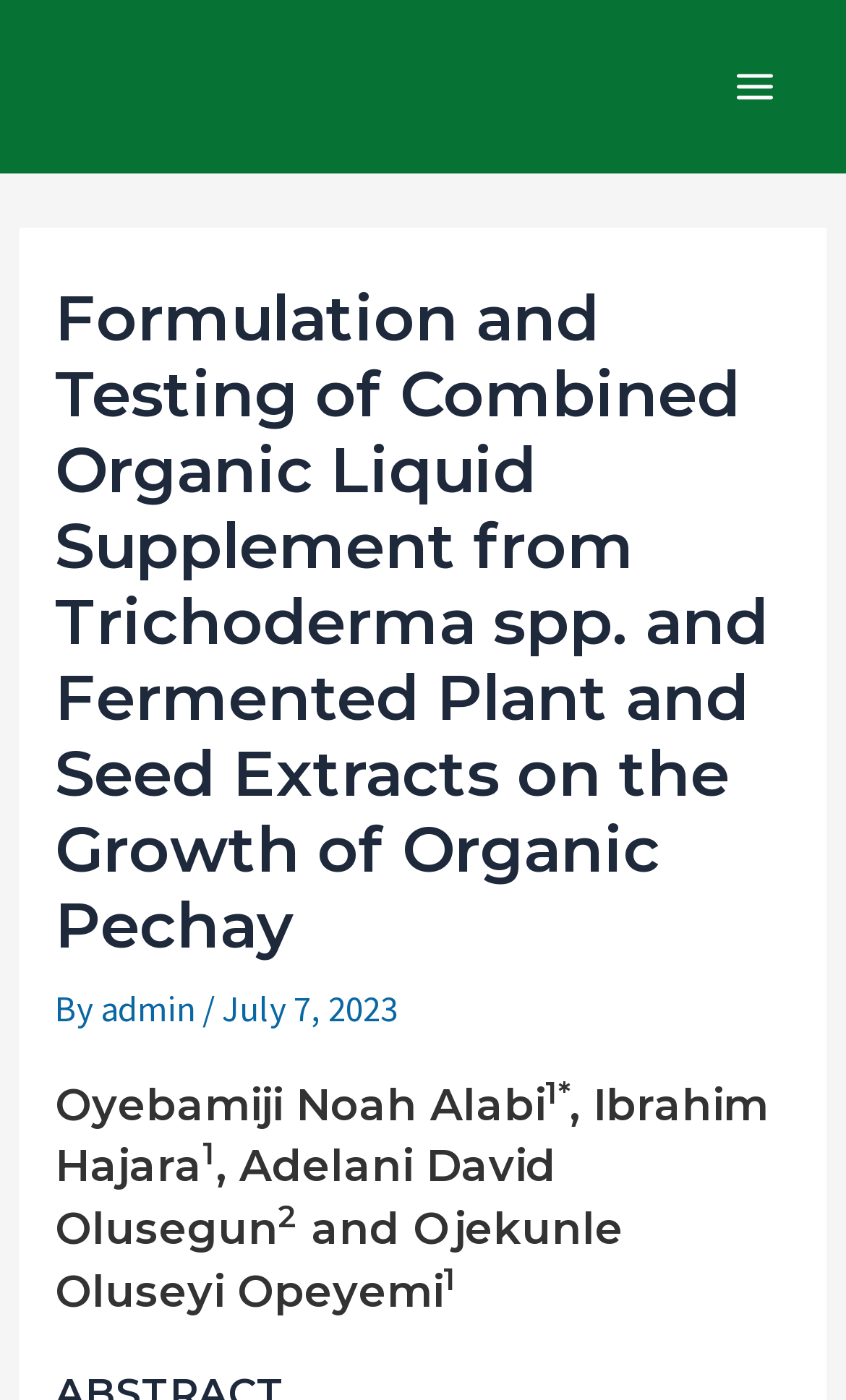Can you find and provide the title of the webpage?

Formulation and Testing of Combined Organic Liquid Supplement from Trichoderma spp. and Fermented Plant and Seed Extracts on the Growth of Organic Pechay